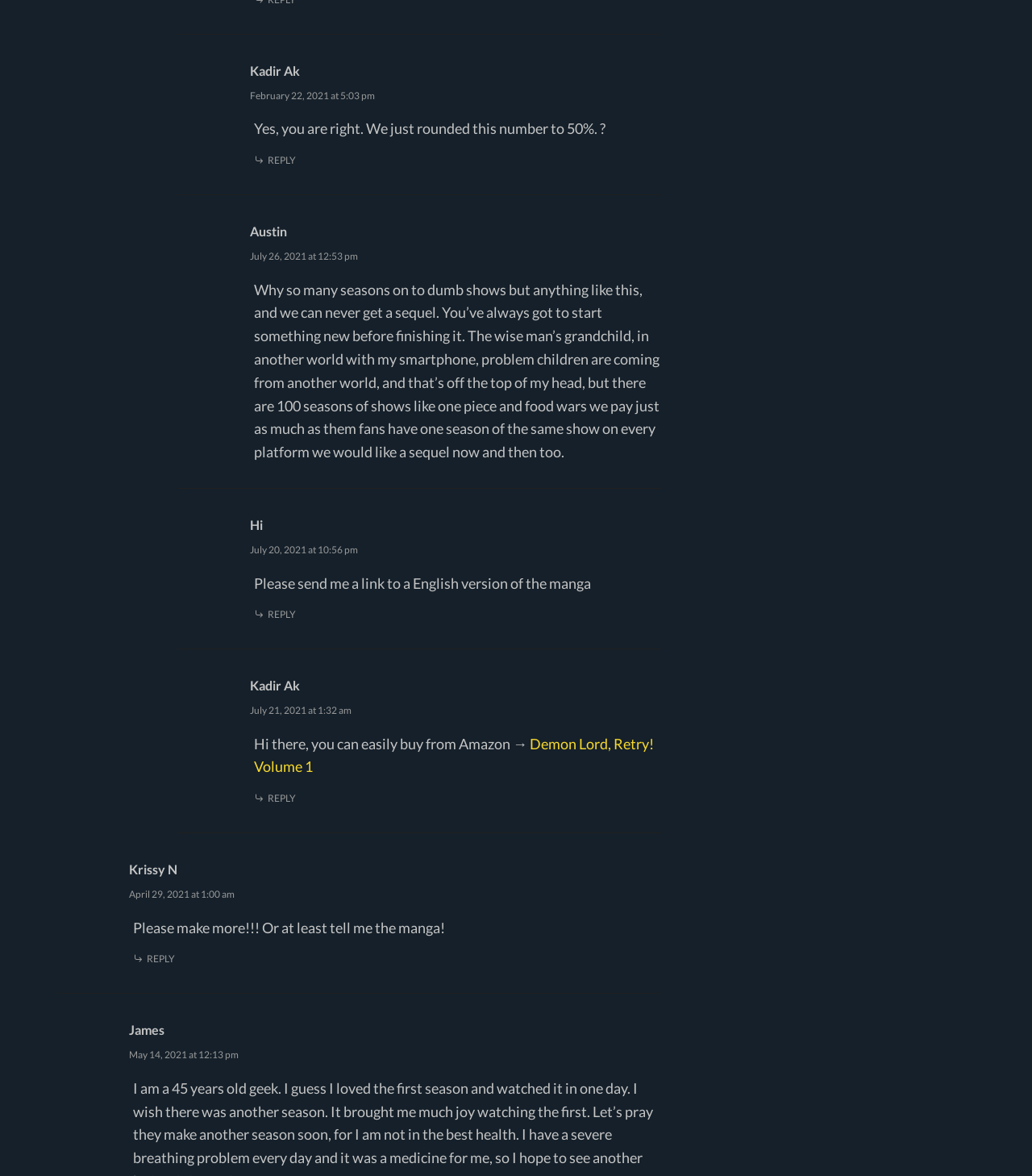How many comments are there in this webpage?
Carefully analyze the image and provide a detailed answer to the question.

By analyzing the structure of the webpage, I can see that there are 6 articles or comments posted by different users. Each article has a footer section with the user's name and timestamp, and there are 6 such sections in the webpage.